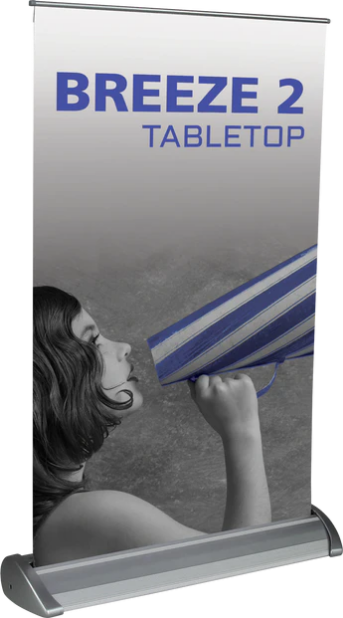Please provide a one-word or phrase answer to the question: 
What is the purpose of the Breeze 2 Retractable Banner Stand?

delivering a clear message